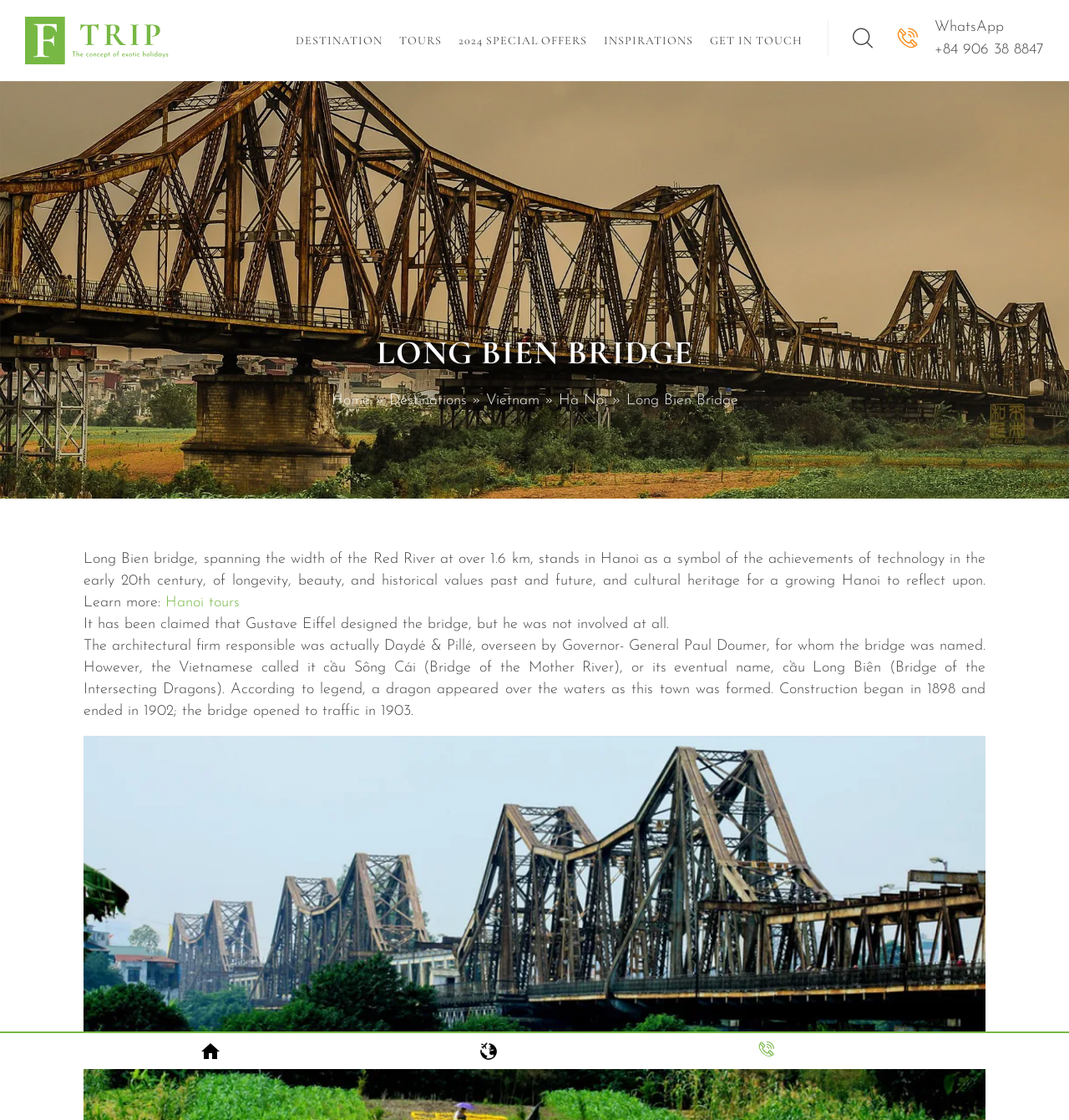In which city is the Long Bien Bridge located?
Use the information from the screenshot to give a comprehensive response to the question.

The city where the Long Bien Bridge is located can be found in the link 'Hà Nội' which is part of the breadcrumb navigation, indicating that the bridge is located in Hanoi.